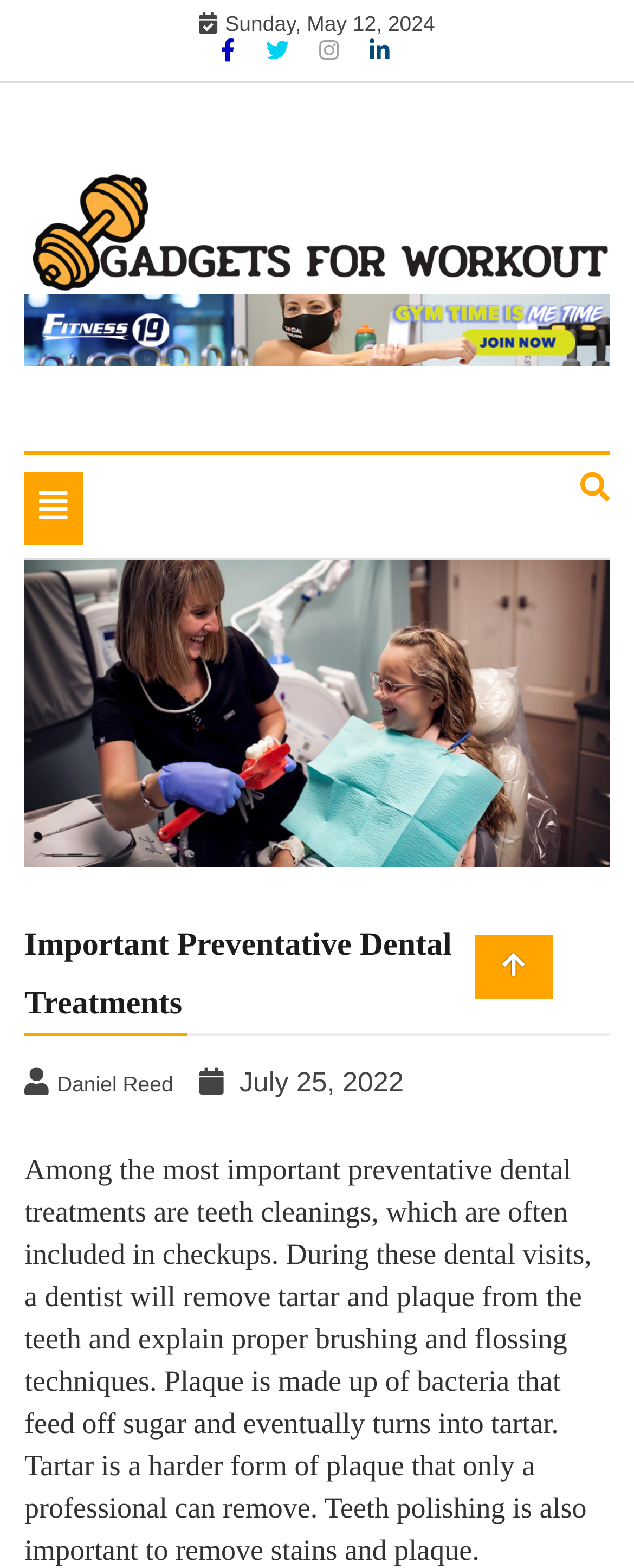Can you show the bounding box coordinates of the region to click on to complete the task described in the instruction: "Toggle navigation"?

[0.038, 0.301, 0.131, 0.348]